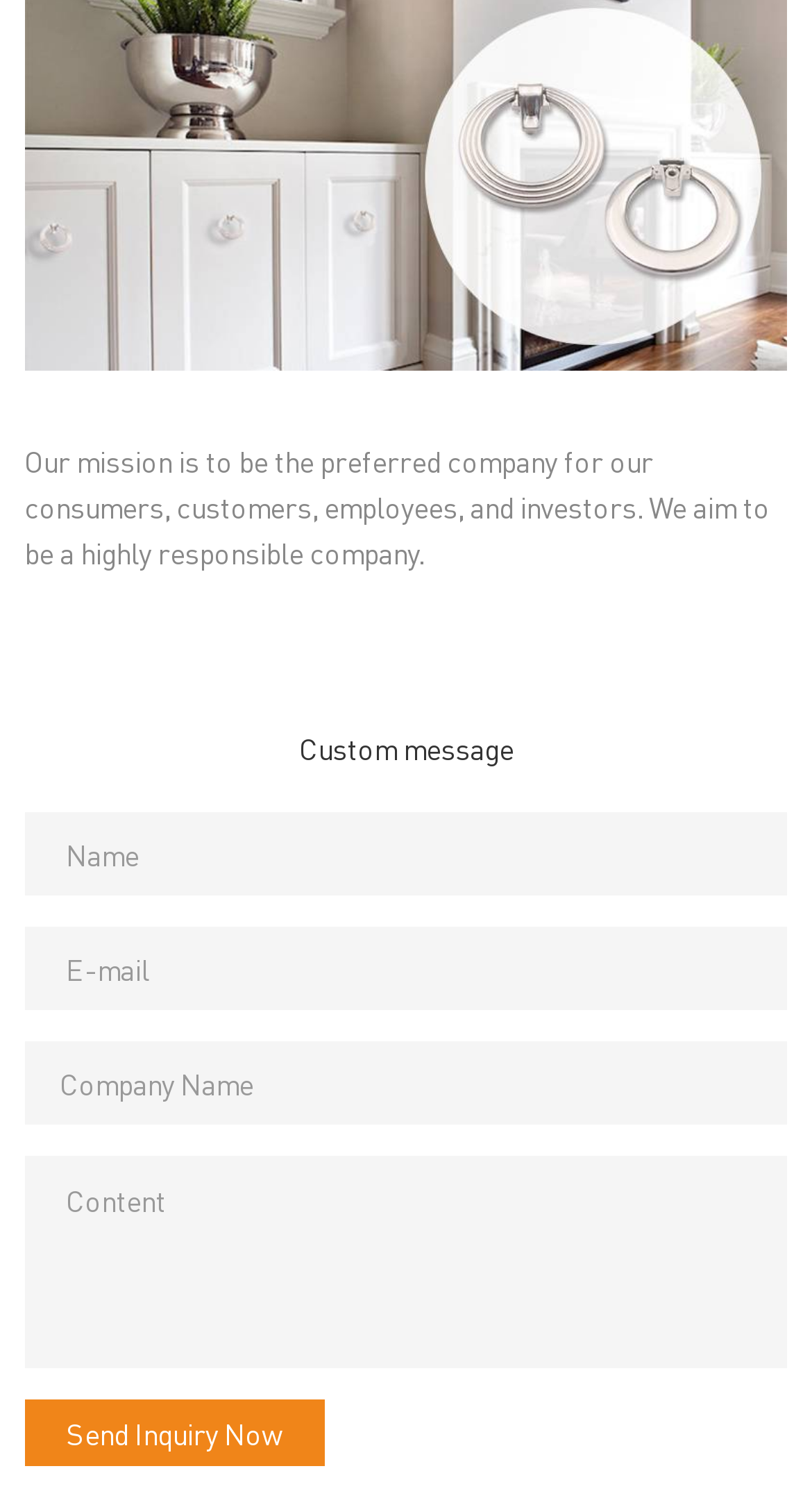Where is the 'Send Inquiry Now' button located?
Observe the image and answer the question with a one-word or short phrase response.

At the bottom